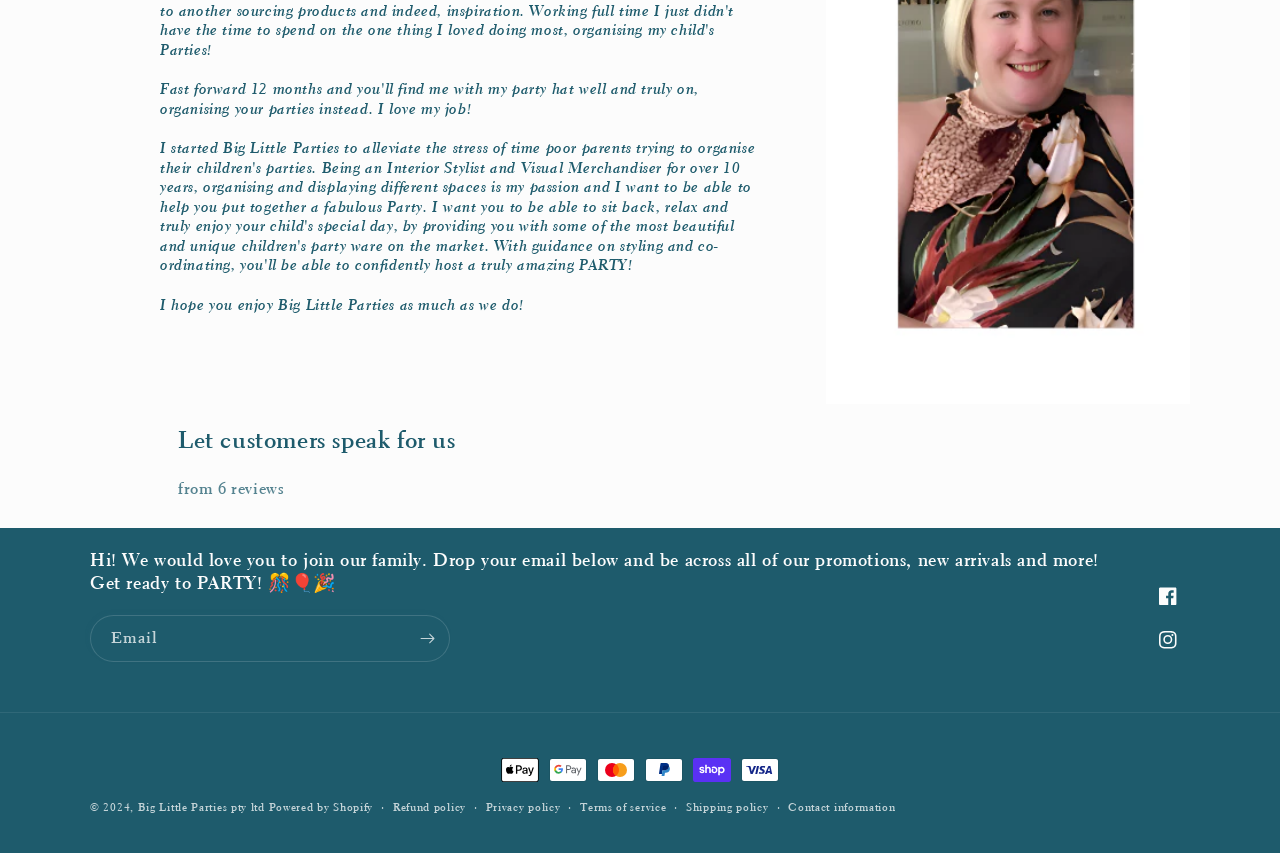Can you look at the image and give a comprehensive answer to the question:
How many reviews are mentioned on the webpage?

The StaticText element 'from 6 reviews' indicates that there are 6 reviews mentioned on the webpage.